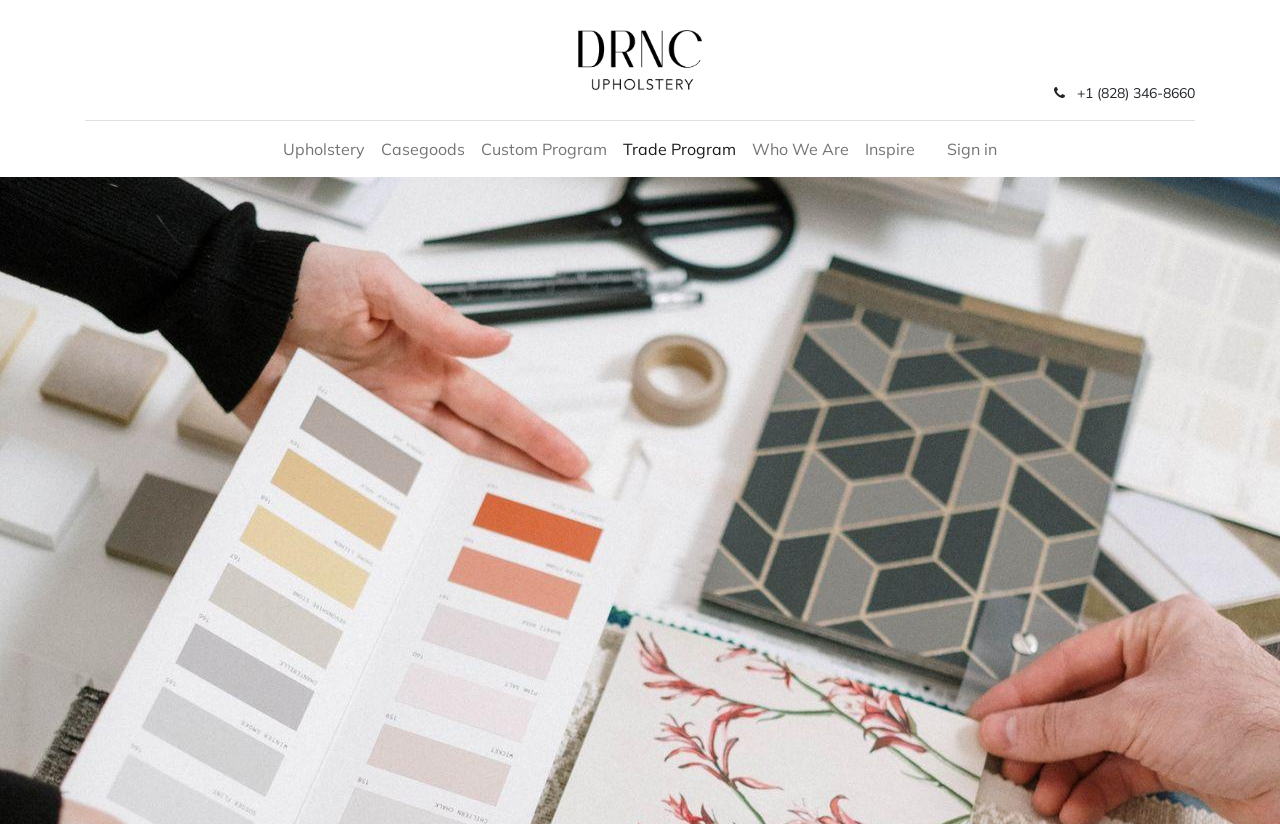Highlight the bounding box of the UI element that corresponds to this description: "parent_node: +1 (828) 346-8660".

[0.451, 0.036, 0.549, 0.109]